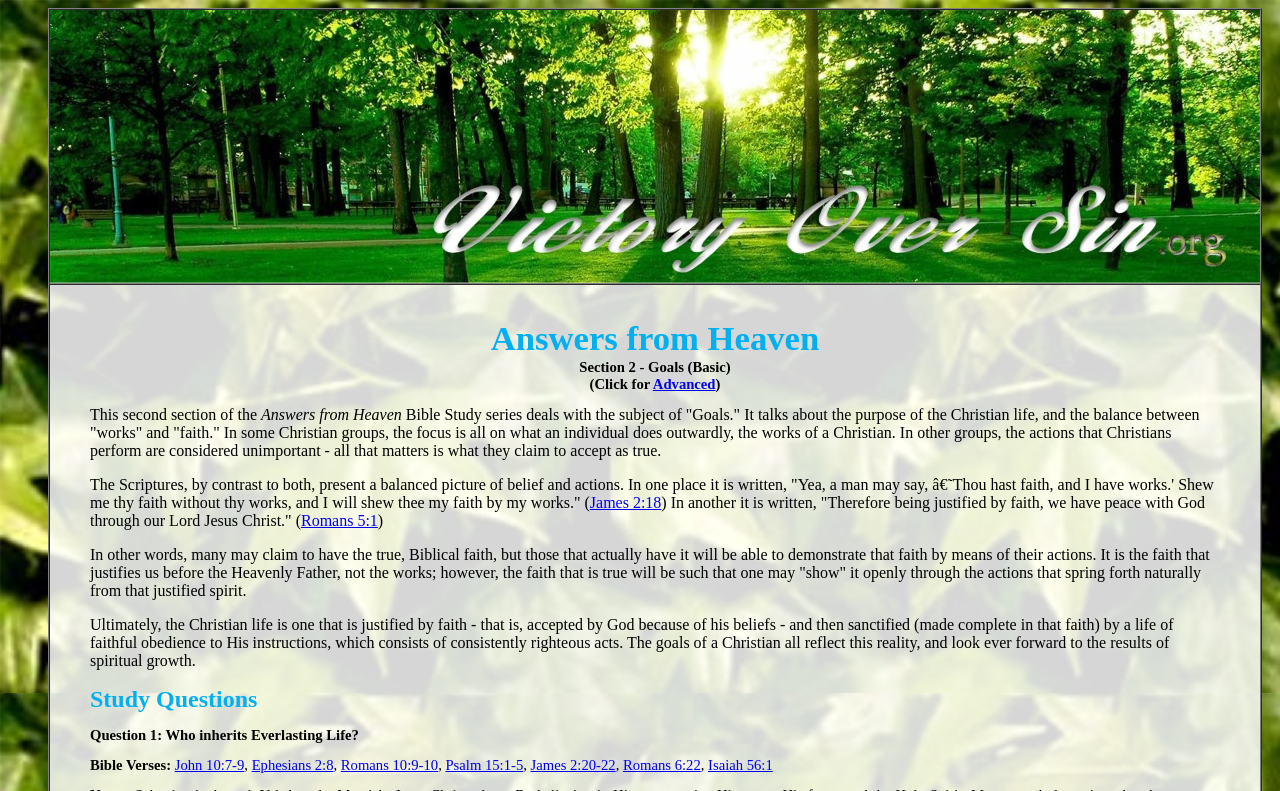Show the bounding box coordinates for the HTML element as described: "Advanced".

[0.51, 0.475, 0.559, 0.495]